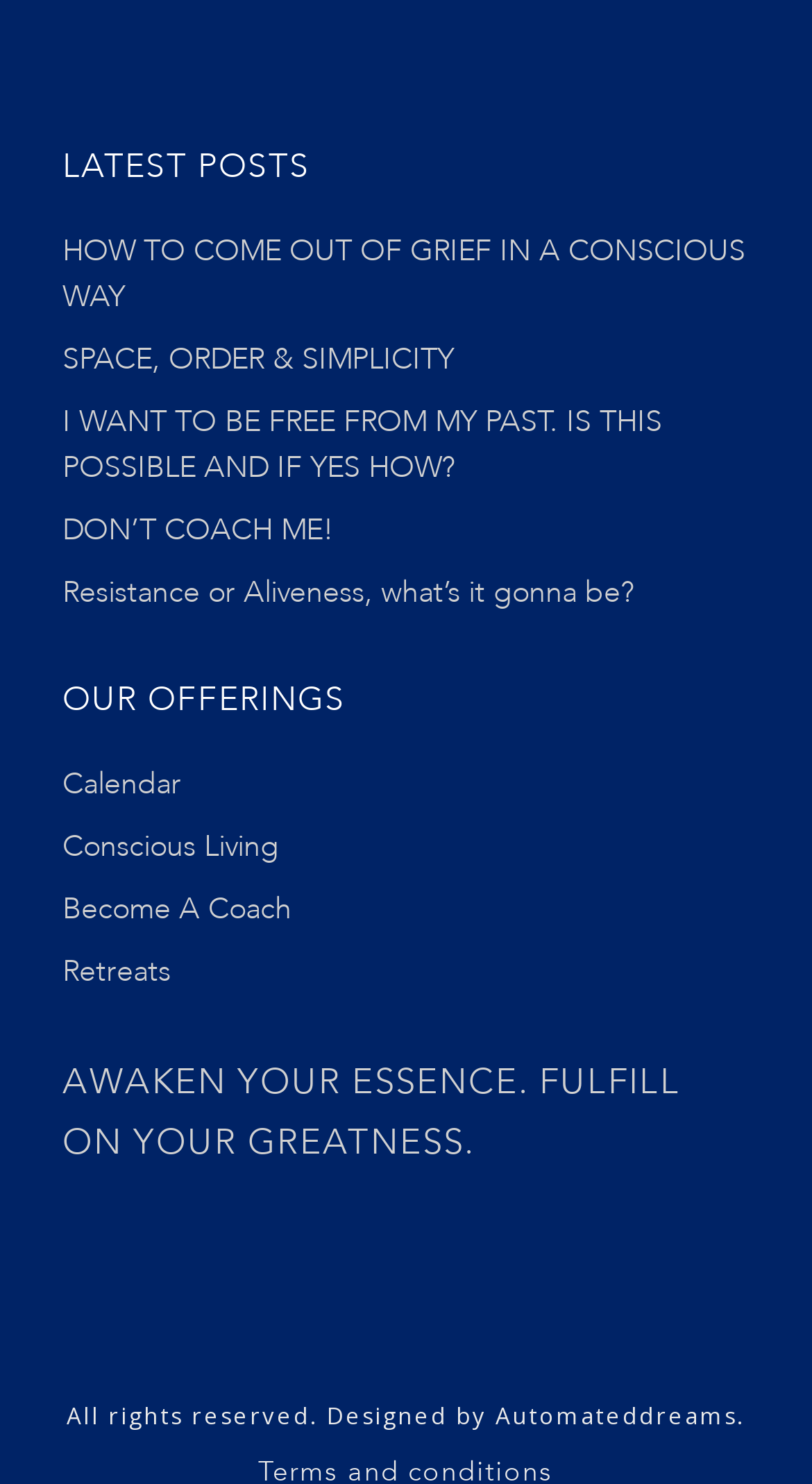Using the information in the image, give a comprehensive answer to the question: 
What is the theme of the website?

I inferred the theme of the website by looking at the content of the links and headings, which suggest a focus on personal growth, self-awareness, and conscious living.